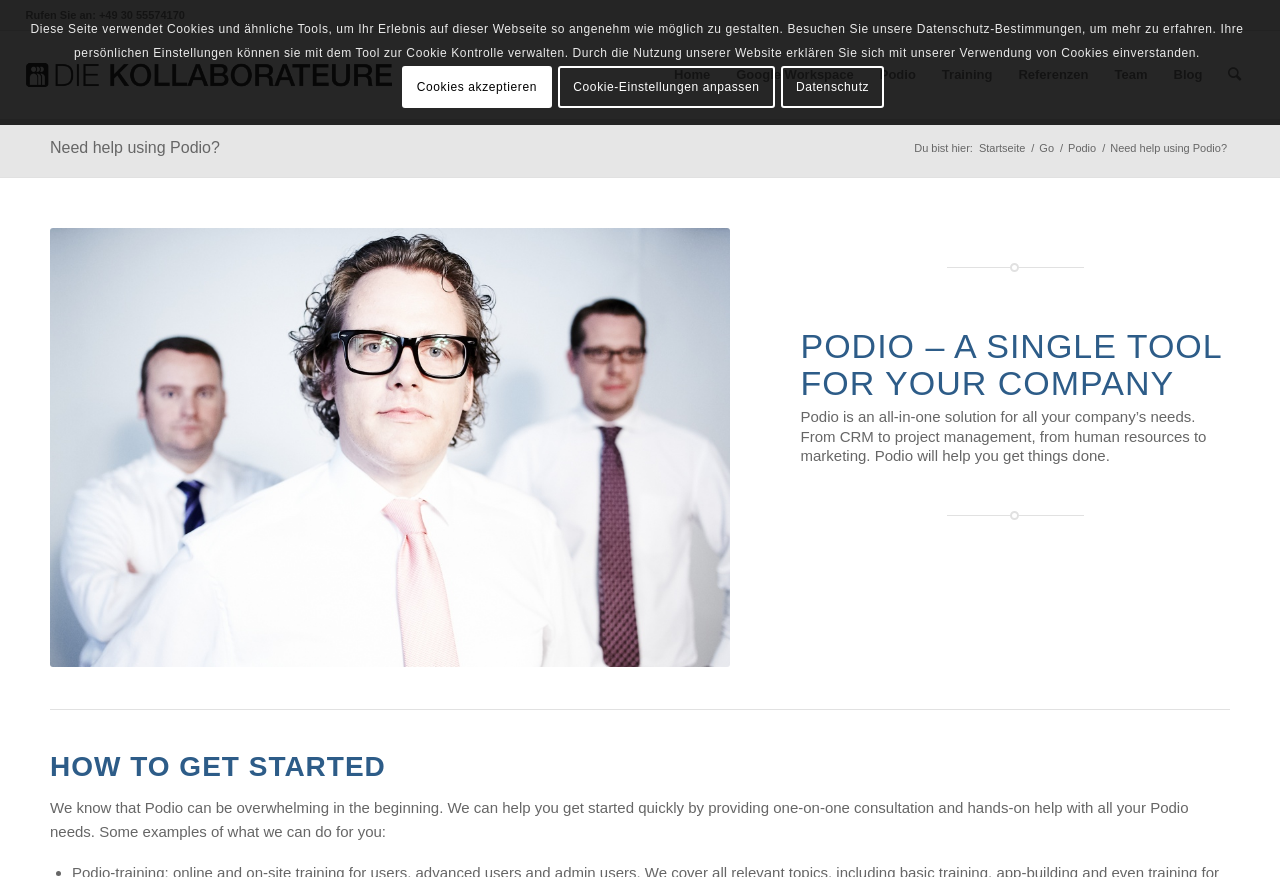Construct a comprehensive caption that outlines the webpage's structure and content.

The webpage is about providing help and support for using Podio, a single tool for companies. At the top left corner, there is a phone number "Rufen Sie an: +49 30 55574170" and a logo of Kollaborateure, which is also a clickable link. 

To the right of the logo, there is a horizontal menu bar with 8 menu items: Home, Google Workspace, Podio, Training, Referenzen, Team, Blog, and Suche. Each menu item is a clickable link.

Below the menu bar, there is a large heading "Need help using Podio?" which is also a clickable link. 

On the left side of the page, there is a breadcrumb navigation showing the current location "Du bist hier: Startseite / Go / Podio". 

The main content of the page is divided into two sections. The first section has a heading "PODIO – A SINGLE TOOL FOR YOUR COMPANY" and a brief description of Podio's capabilities. Below the description, there is an image that spans across the page.

The second section has a heading "HOW TO GET STARTED" and provides information on how to get started with Podio, including one-on-one consultation and hands-on help. 

At the bottom of the page, there is a notice about the use of cookies and a link to the privacy policy. There are also three buttons to manage cookie settings: "Cookies akzeptieren", "Cookie-Einstellungen anpassen", and "Datenschutz".